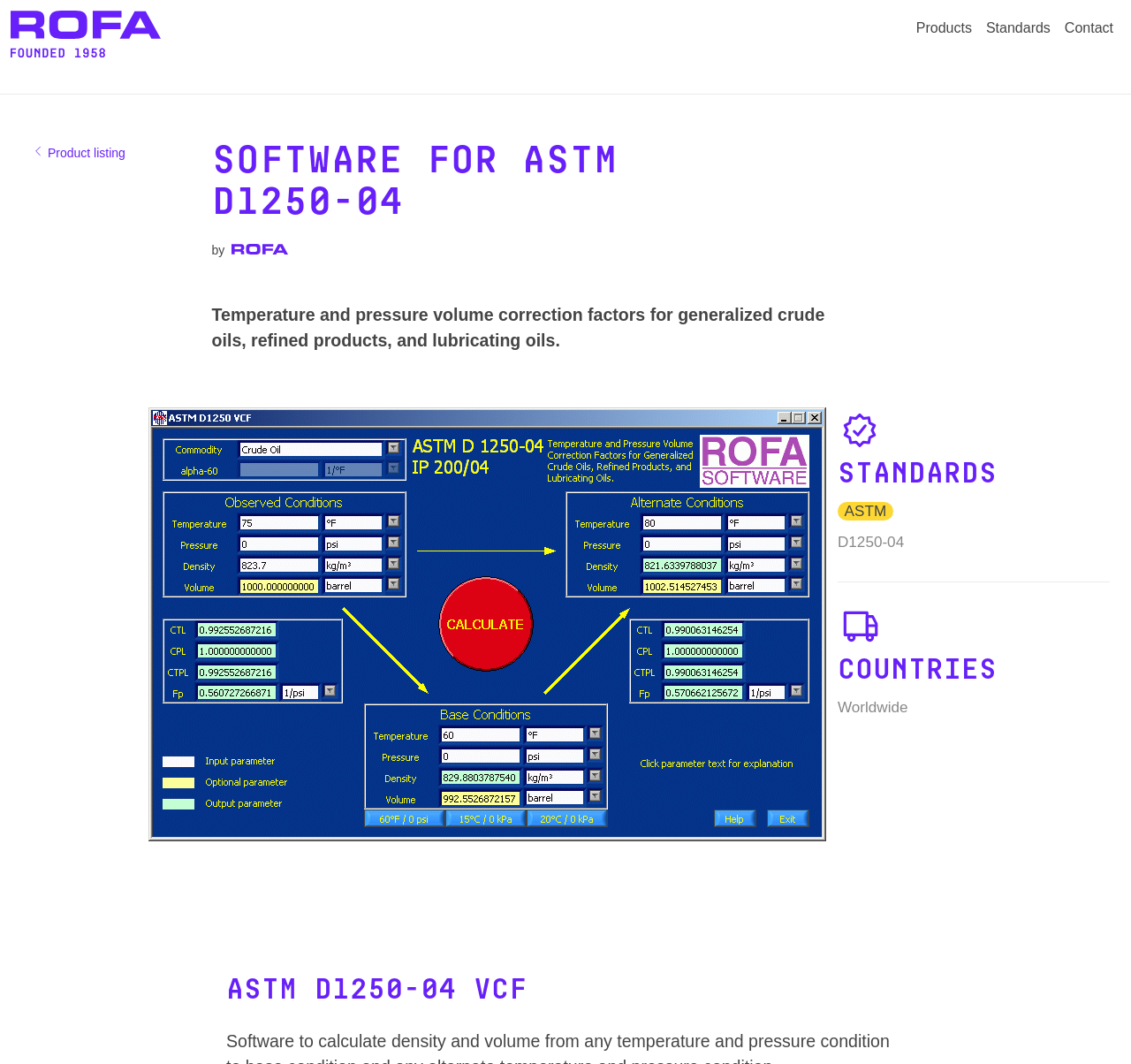From the given element description: "Product listing", find the bounding box for the UI element. Provide the coordinates as four float numbers between 0 and 1, in the order [left, top, right, bottom].

[0.019, 0.129, 0.12, 0.159]